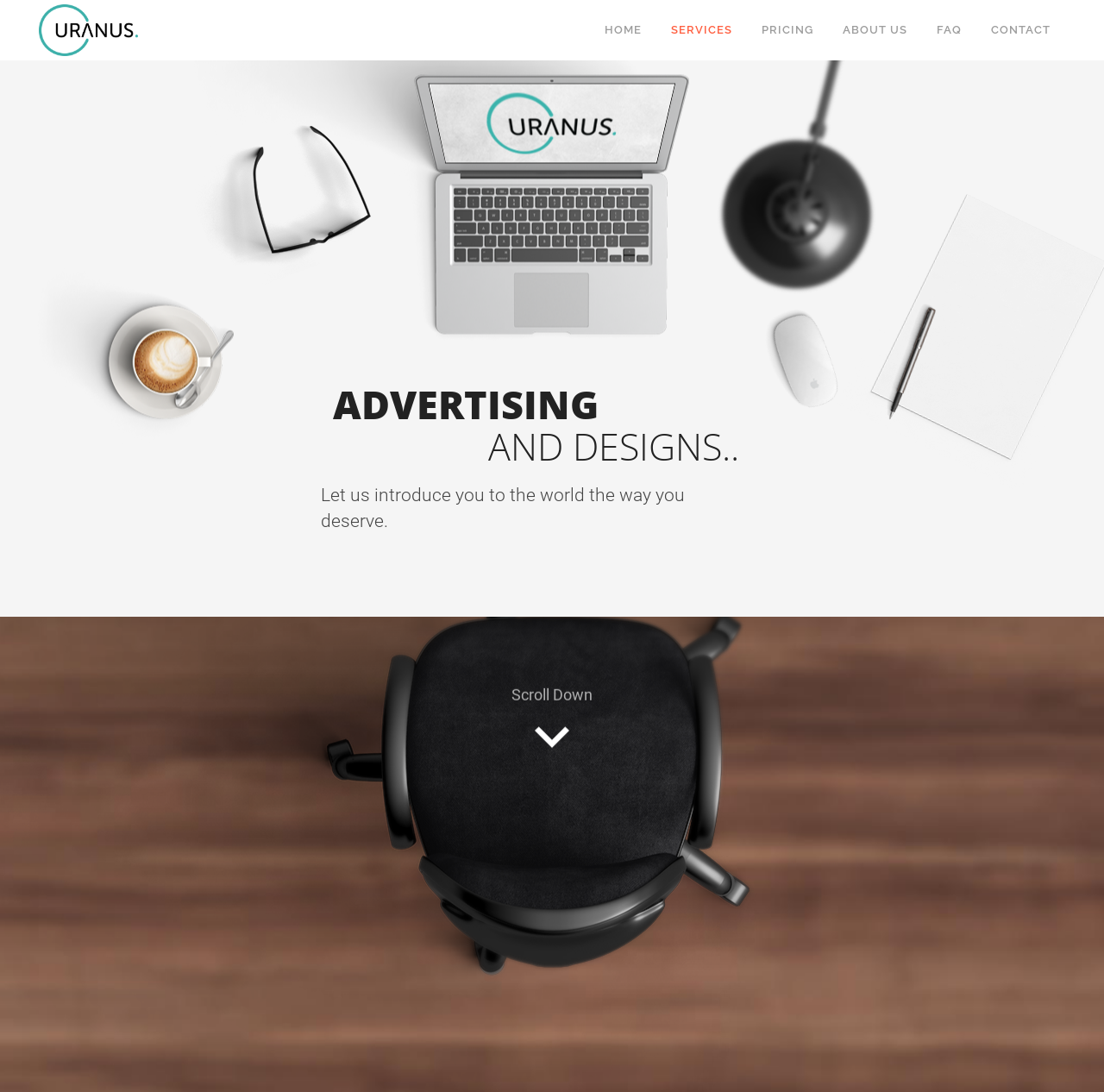Generate a thorough caption detailing the webpage content.

The webpage is for Uranus Agency, an advertising and design company. At the top left corner, there are five identical logo images. Below the logos, there is a navigation menu with six links: HOME, SERVICES, PRICING, ABOUT US, FAQ, and CONTACT, aligned horizontally across the top of the page.

In the middle of the page, there is a large text "Uranus Agency" formed by individual characters, with each character separated from the others. Below this text, there is a tagline "Let us introduce you to the world the way you deserve." 

On the right side of the tagline, there is a small image. Below the tagline, there is a call-to-action text "Scroll Down". The overall layout is organized, with clear headings and concise text.